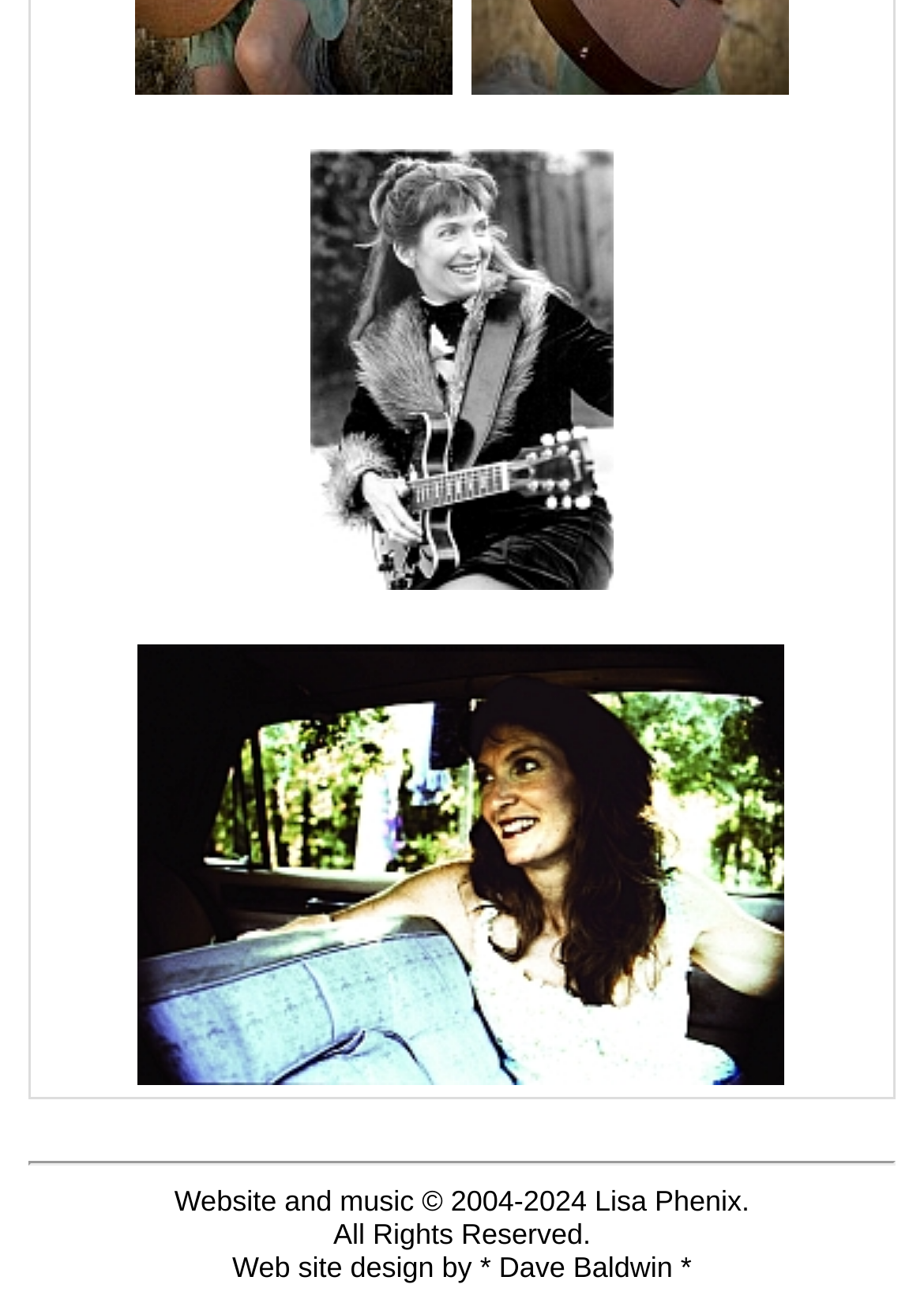Identify the bounding box coordinates of the HTML element based on this description: "* Dave Baldwin *".

[0.519, 0.959, 0.749, 0.985]